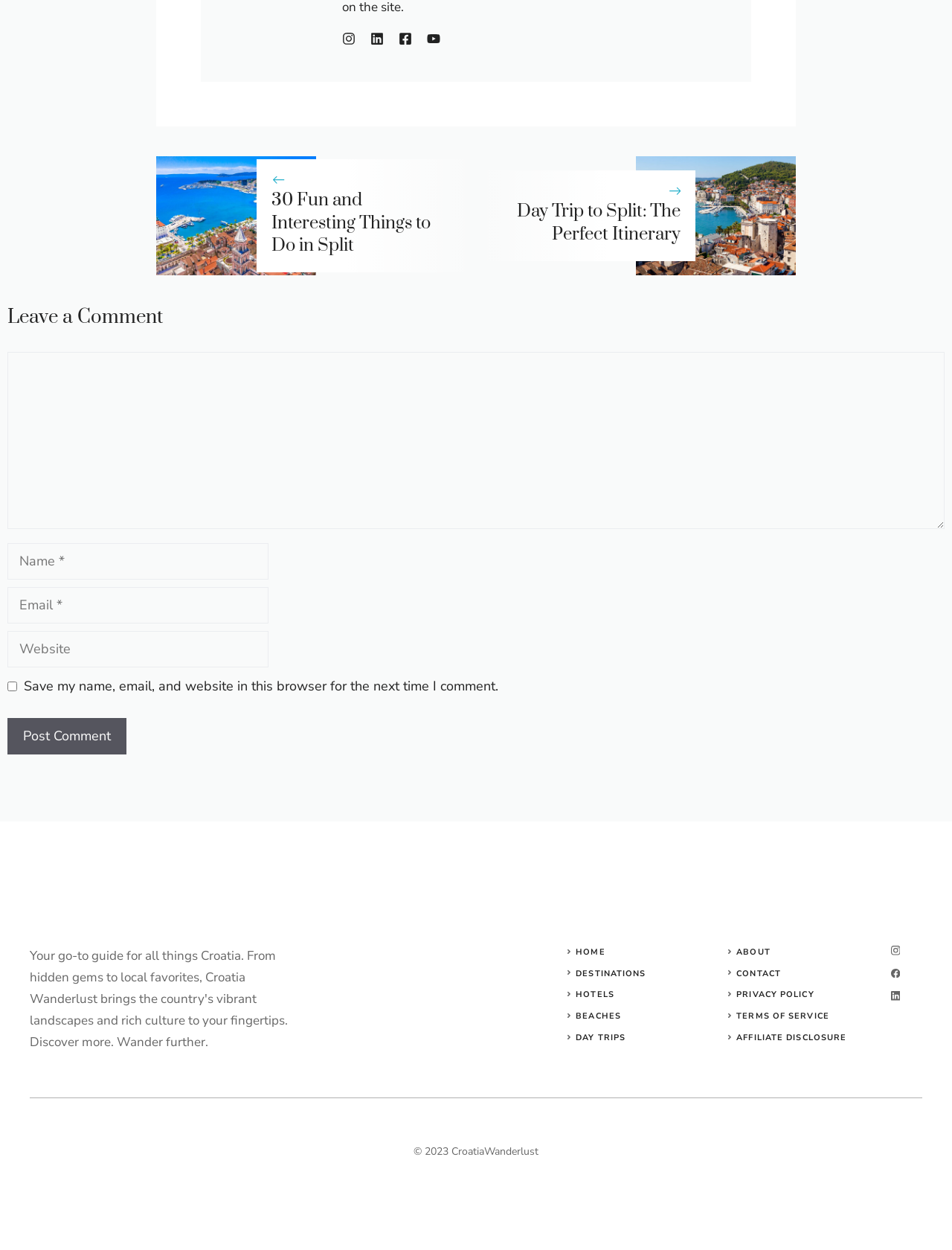Determine the bounding box coordinates for the region that must be clicked to execute the following instruction: "Click on the 'instagram' link".

[0.912, 0.757, 0.969, 0.764]